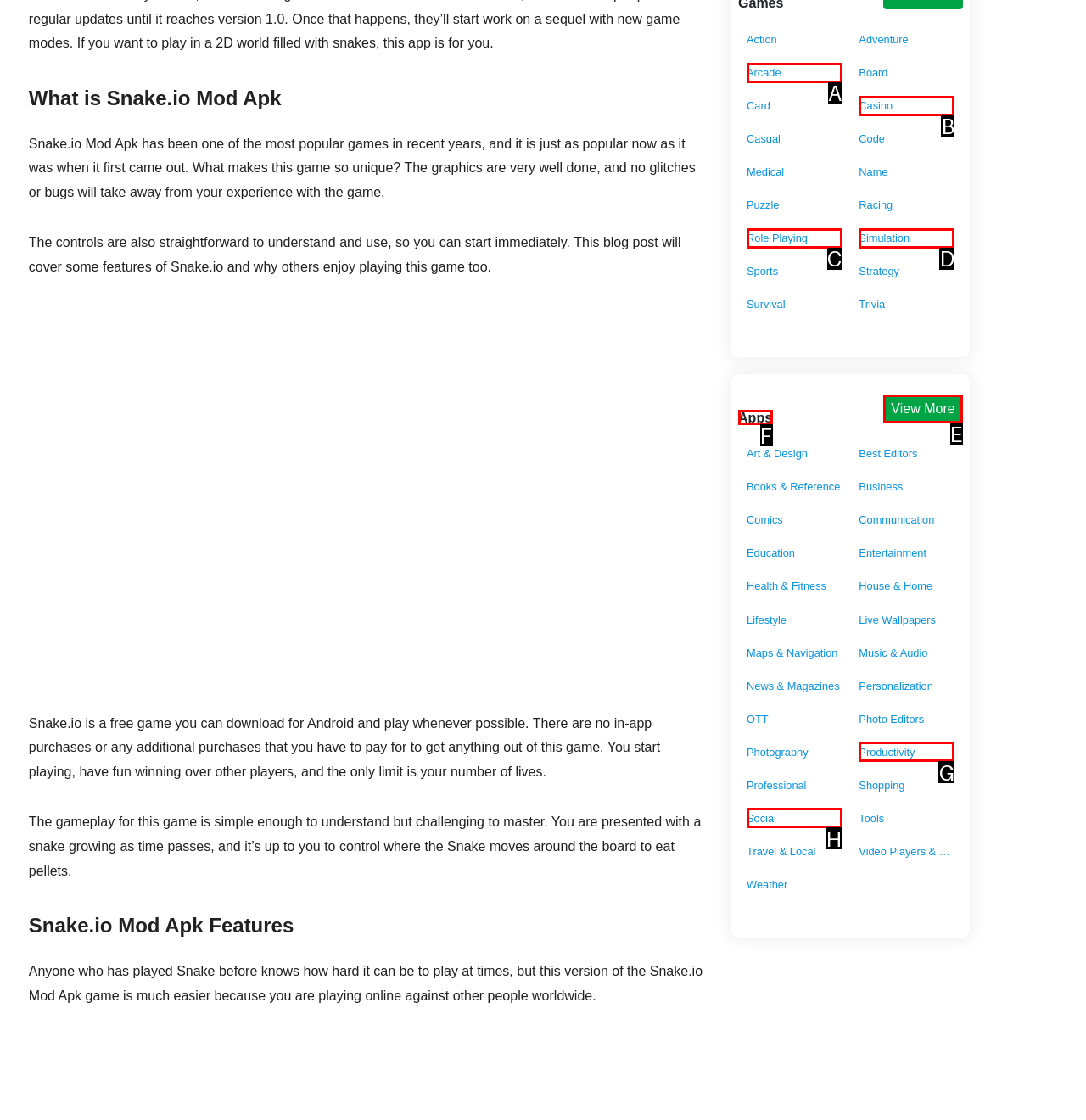Point out the letter of the HTML element you should click on to execute the task: View More
Reply with the letter from the given options.

E